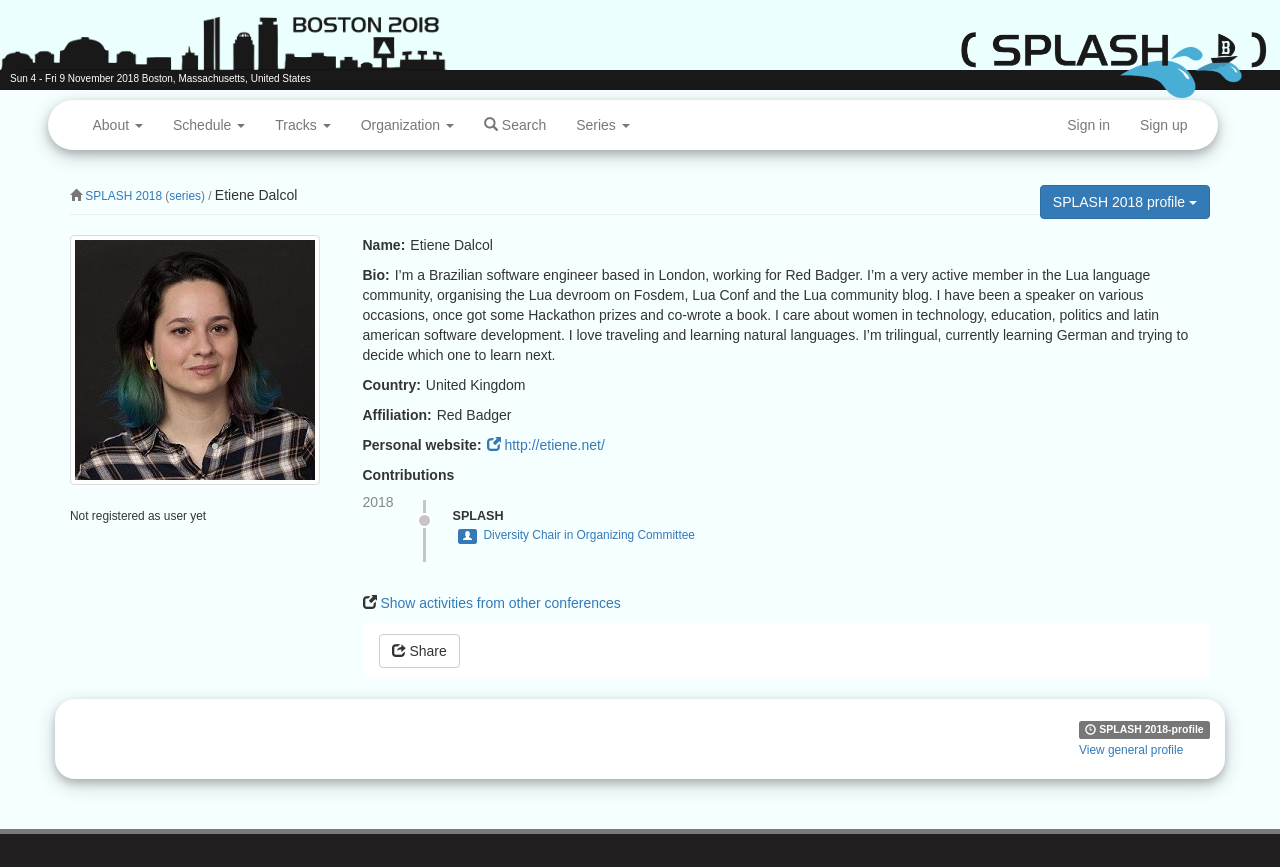Give a one-word or short phrase answer to the question: 
What is the occupation of Etiene Dalcol?

Software engineer